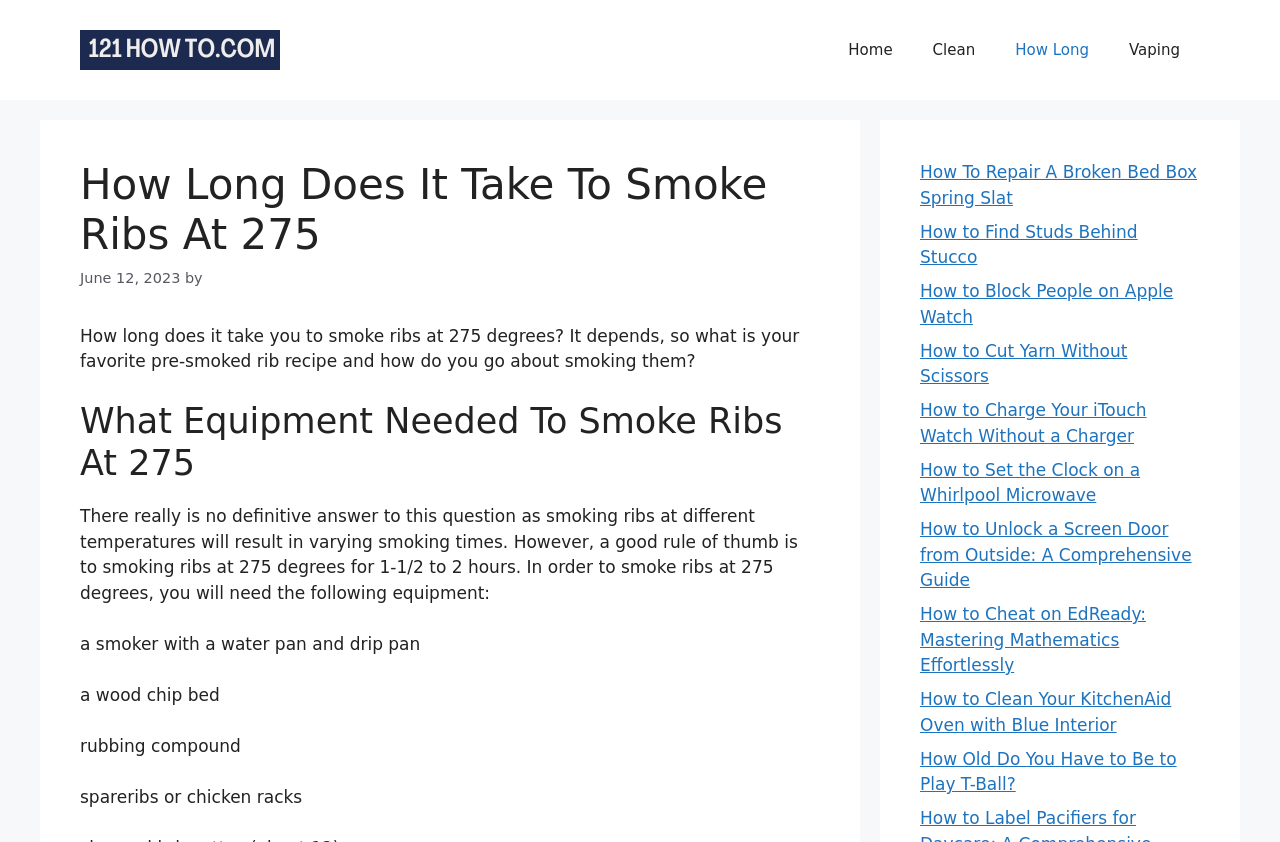Locate the bounding box coordinates of the element that needs to be clicked to carry out the instruction: "Visit the page about 'How To Repair A Broken Bed Box Spring Slat'". The coordinates should be given as four float numbers ranging from 0 to 1, i.e., [left, top, right, bottom].

[0.719, 0.192, 0.935, 0.246]